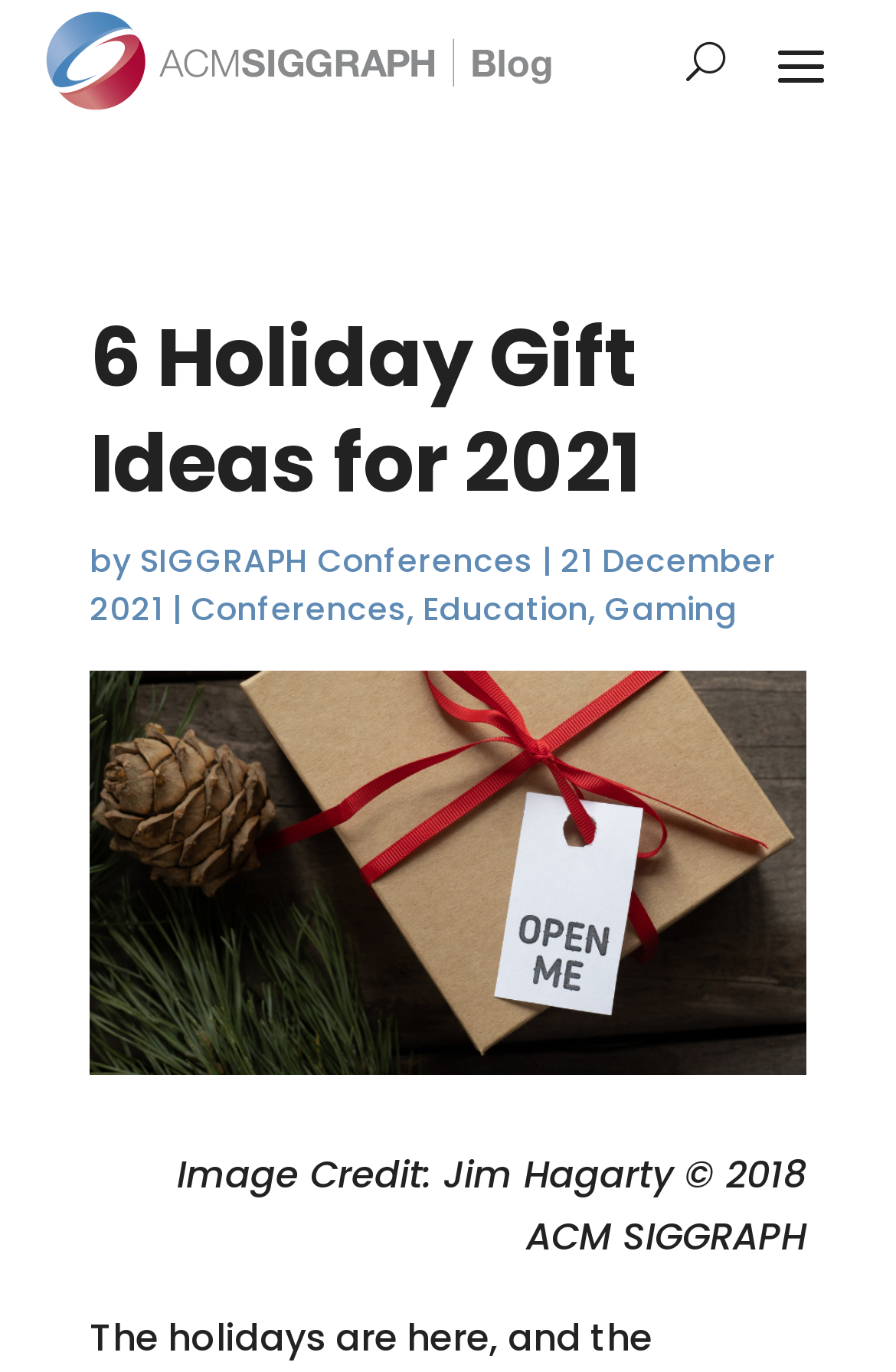Determine the main heading text of the webpage.

6 Holiday Gift Ideas for 2021